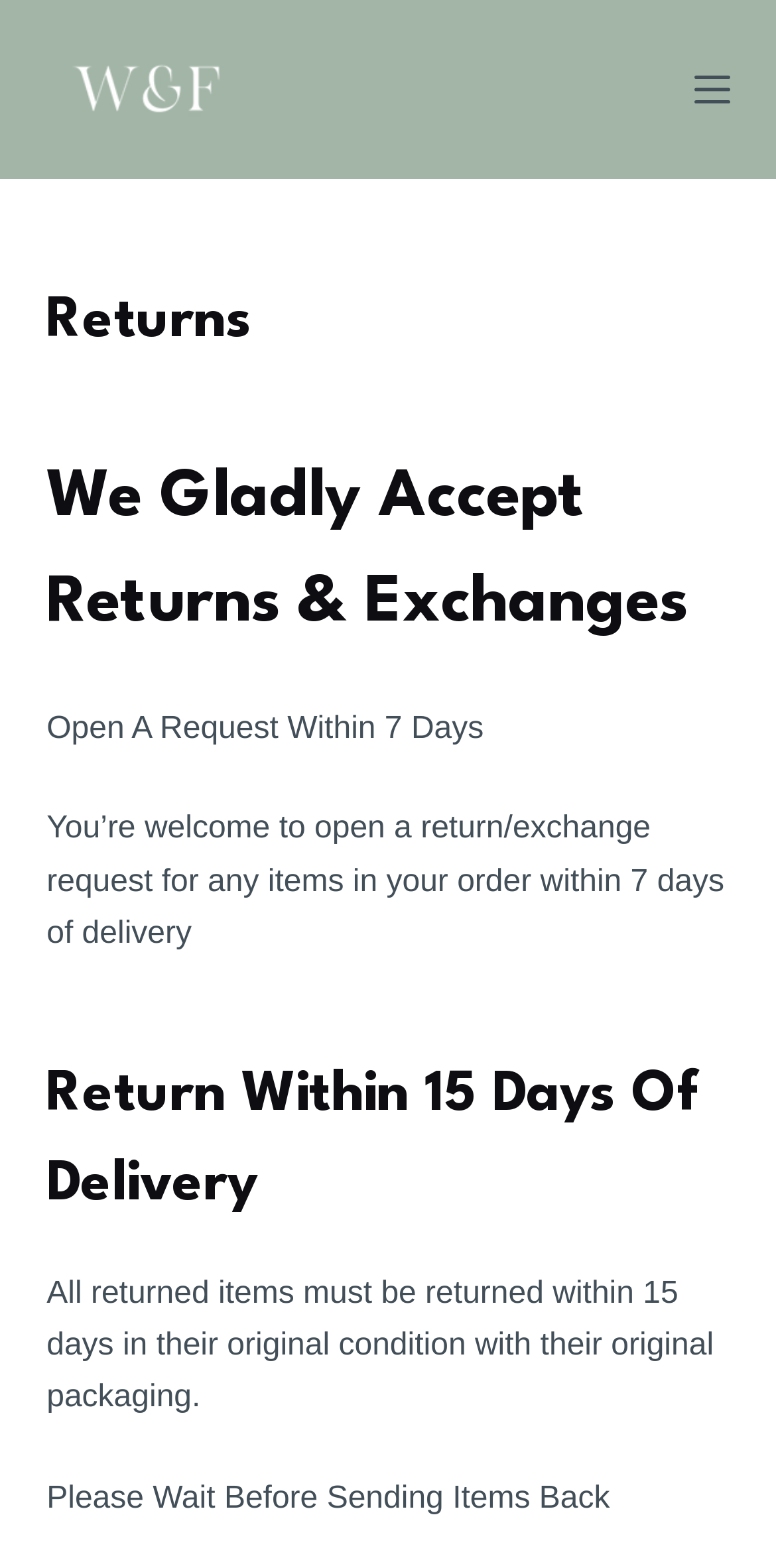Please give a concise answer to this question using a single word or phrase: 
How many days do I have to open a return request?

7 days